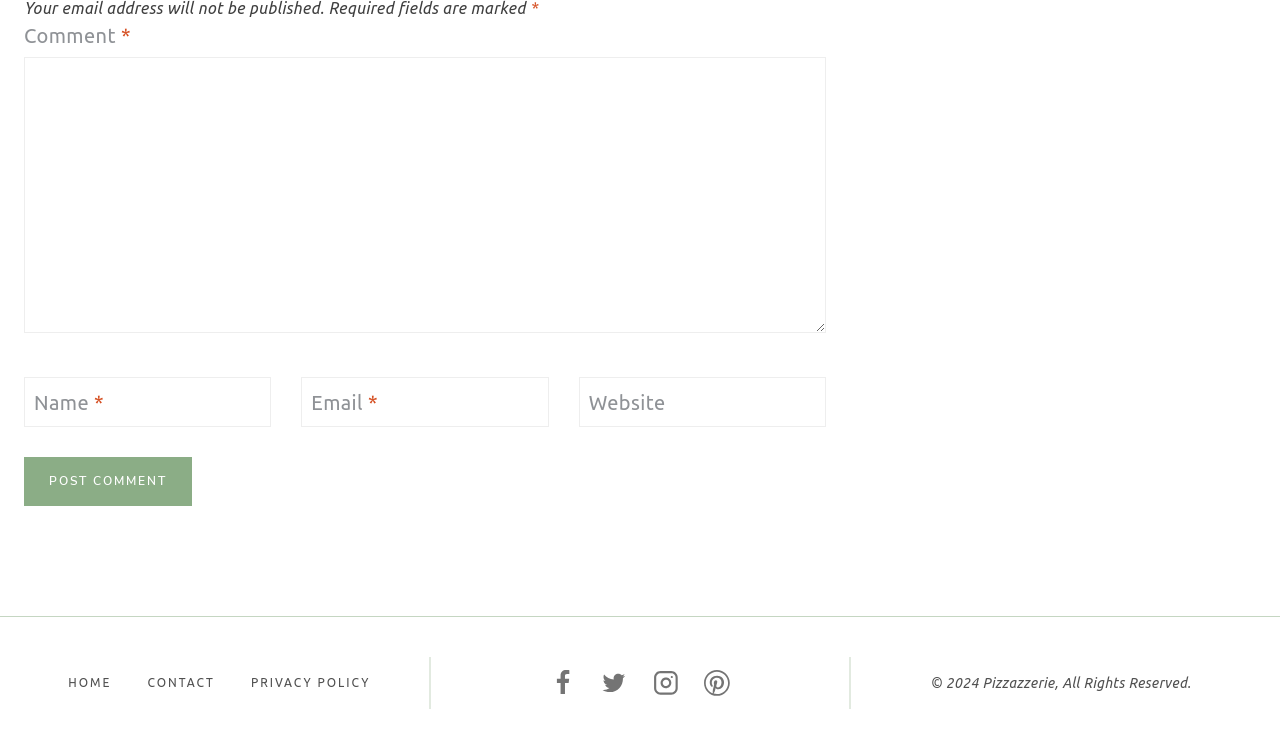What is the purpose of the textbox at the top?
Look at the screenshot and respond with one word or a short phrase.

Leave a comment